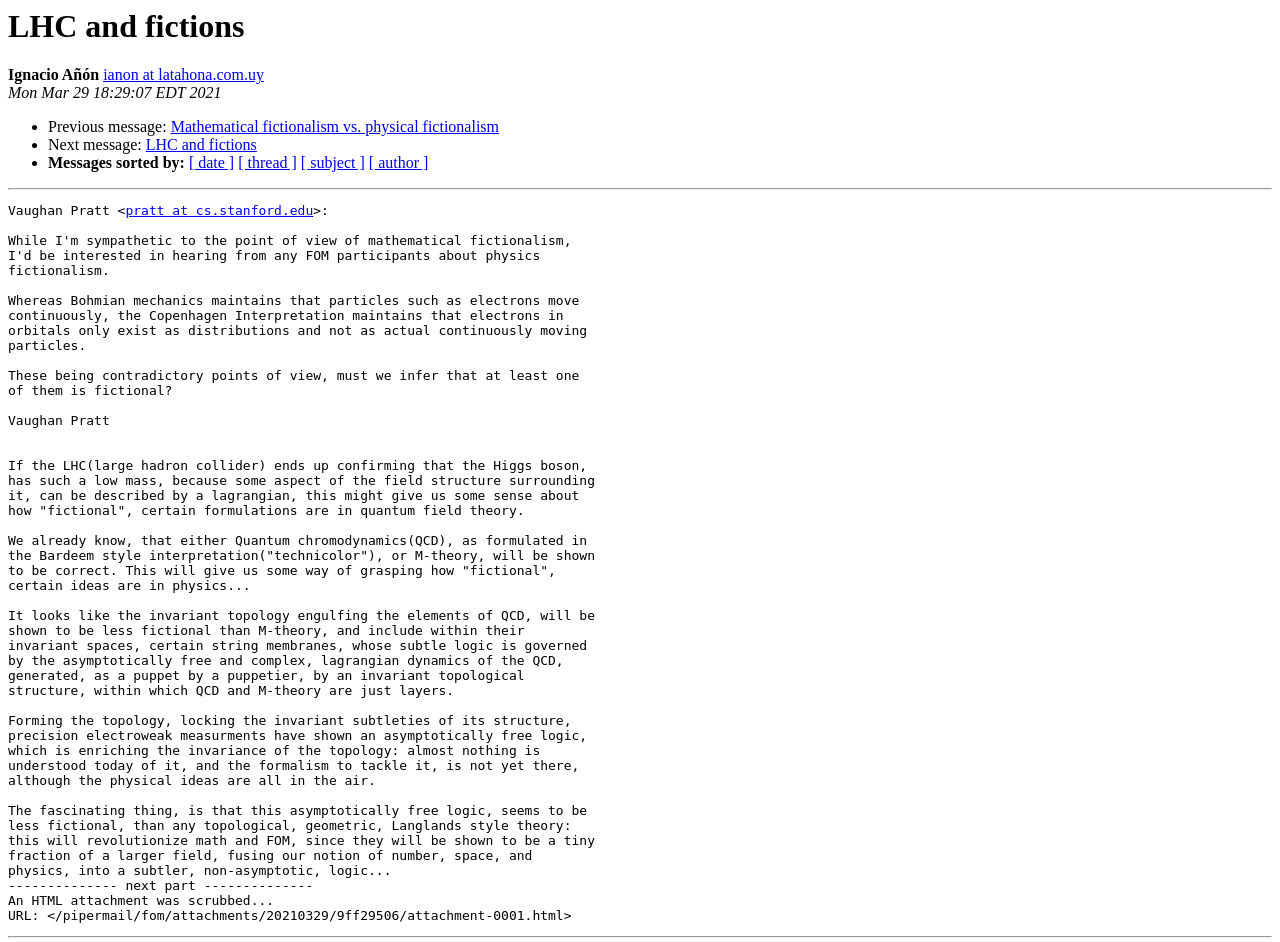Describe the webpage in detail, including text, images, and layout.

The webpage appears to be a forum or discussion board focused on the topic of "LHC and fictions". At the top, there is a heading with the same title, followed by the author's name "Ignacio Añón" and a link to their email address. Below this, there is a timestamp indicating when the message was posted.

The main content of the page is a message from Vaughan Pratt, which is divided into several paragraphs. The message discusses the concept of fictionalism in mathematics and physics, specifically in relation to the Large Hadron Collider (LHC) and quantum field theory. Pratt raises questions about the nature of reality and how our understanding of it might be influenced by fictional or hypothetical concepts.

The message is formatted with several links and list markers, which appear to be part of a navigation system for the forum. There are links to previous and next messages, as well as options to sort messages by date, thread, subject, or author.

At the bottom of the page, there is a horizontal separator, followed by another message or post that is not fully displayed. The page also indicates that there is an HTML attachment that has been scrubbed.

Overall, the webpage appears to be a discussion forum focused on academic or scientific topics, with a specific thread or conversation about the intersection of mathematics and physics.